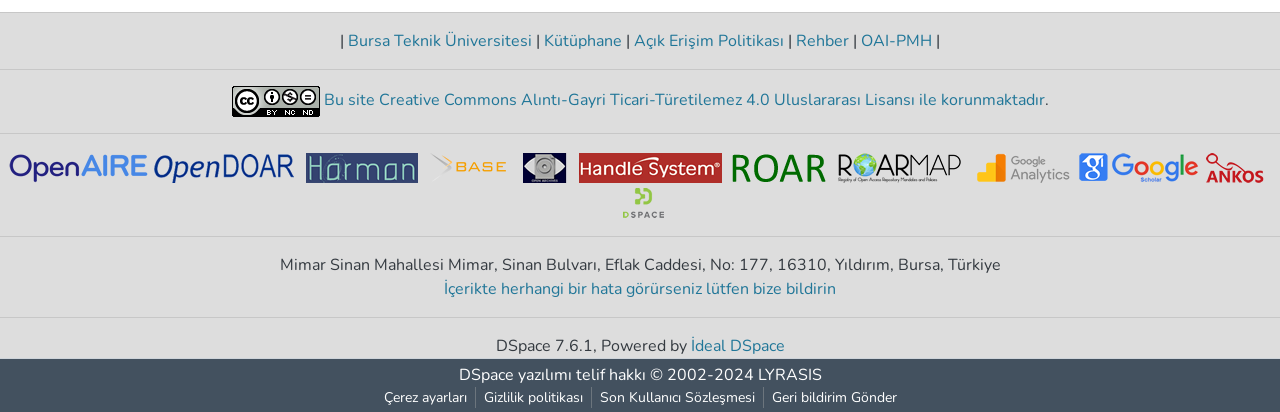Can you determine the bounding box coordinates of the area that needs to be clicked to fulfill the following instruction: "View OAI-PMH page"?

[0.67, 0.073, 0.731, 0.126]